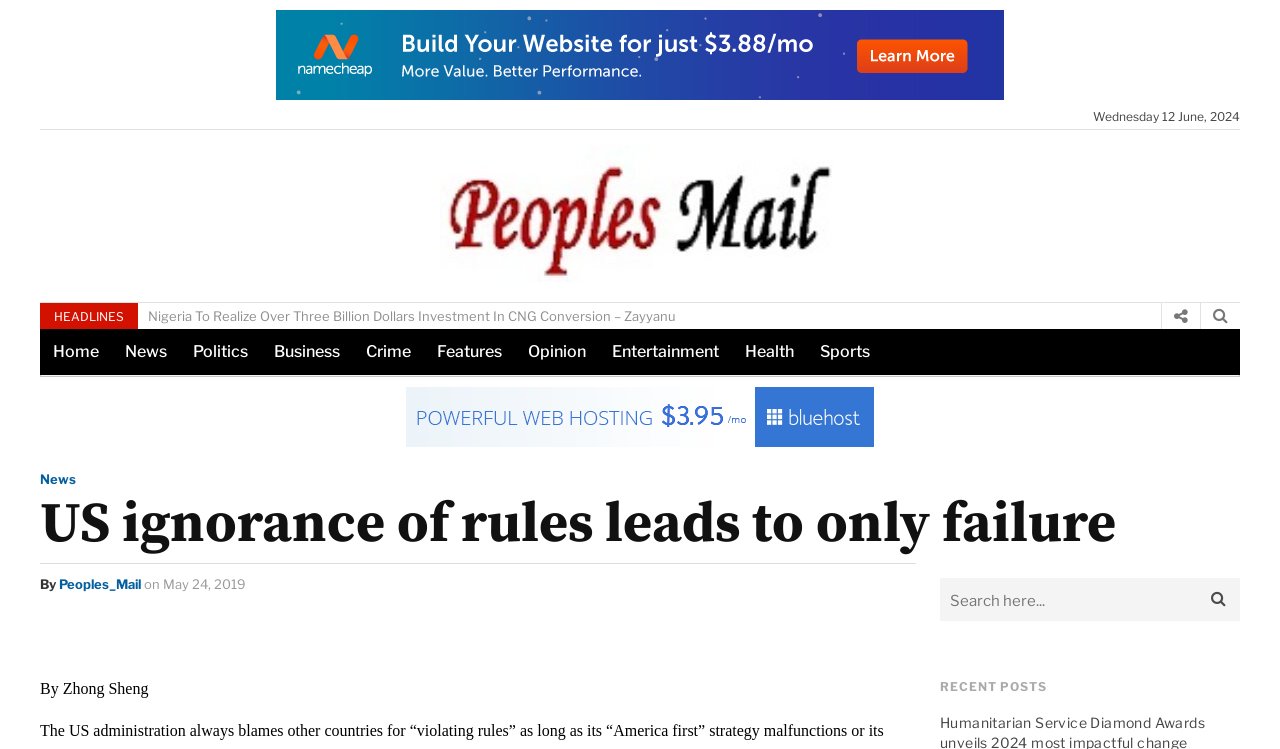Can you give a comprehensive explanation to the question given the content of the image?
What is the title of the recent posts section?

I found the title of the recent posts section by looking at the heading 'RECENT POSTS' which is located at the bottom of the page, above a list of links.